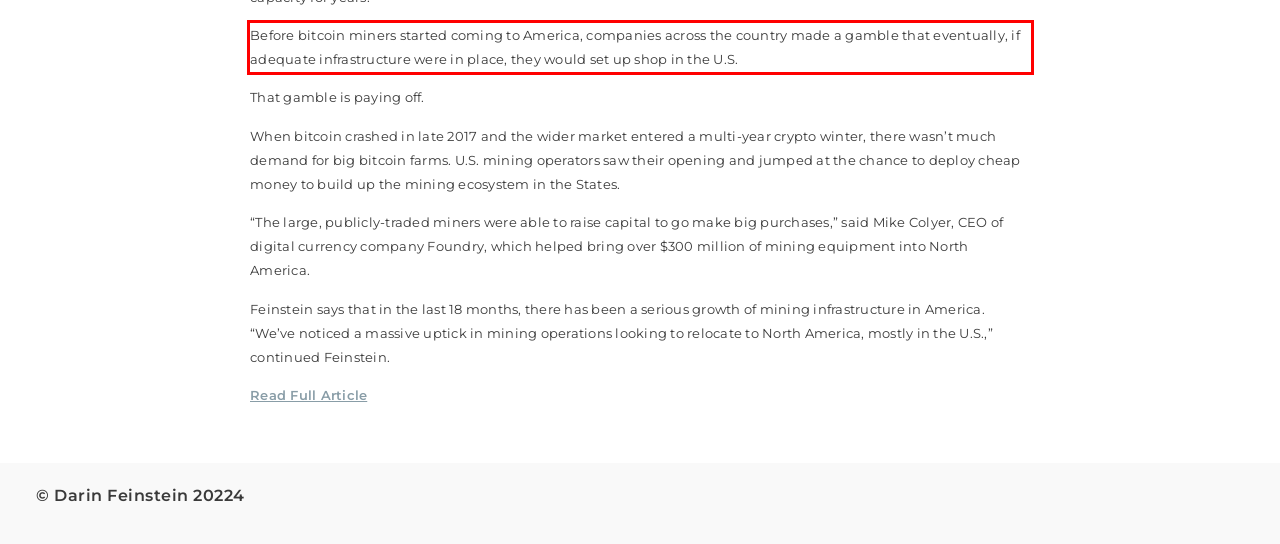Please take the screenshot of the webpage, find the red bounding box, and generate the text content that is within this red bounding box.

Before bitcoin miners started coming to America, companies across the country made a gamble that eventually, if adequate infrastructure were in place, they would set up shop in the U.S.